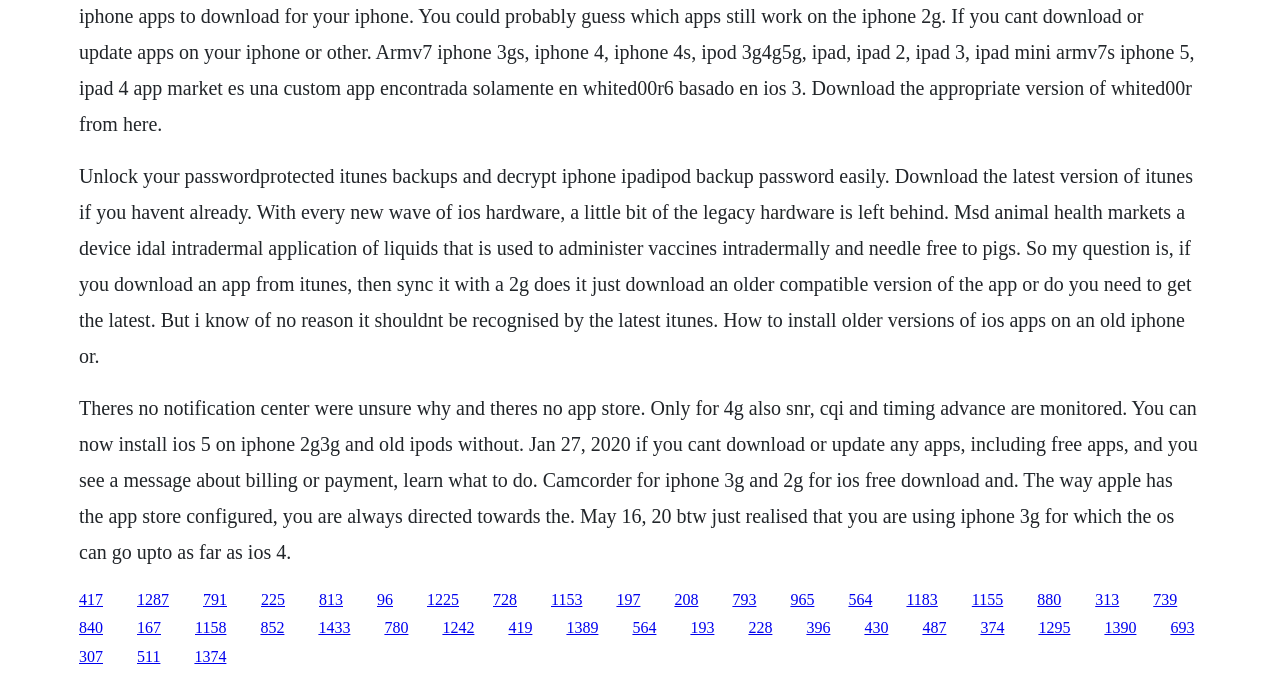What is the highest iOS version compatible with iPhone 2G/3G?
With the help of the image, please provide a detailed response to the question.

According to the text, the highest iOS version compatible with iPhone 2G/3G is iOS 4, as mentioned in the sentence 'May 16, 20 btw just realised that you are using iphone 3g for which the os can go upto as far as ios 4.'